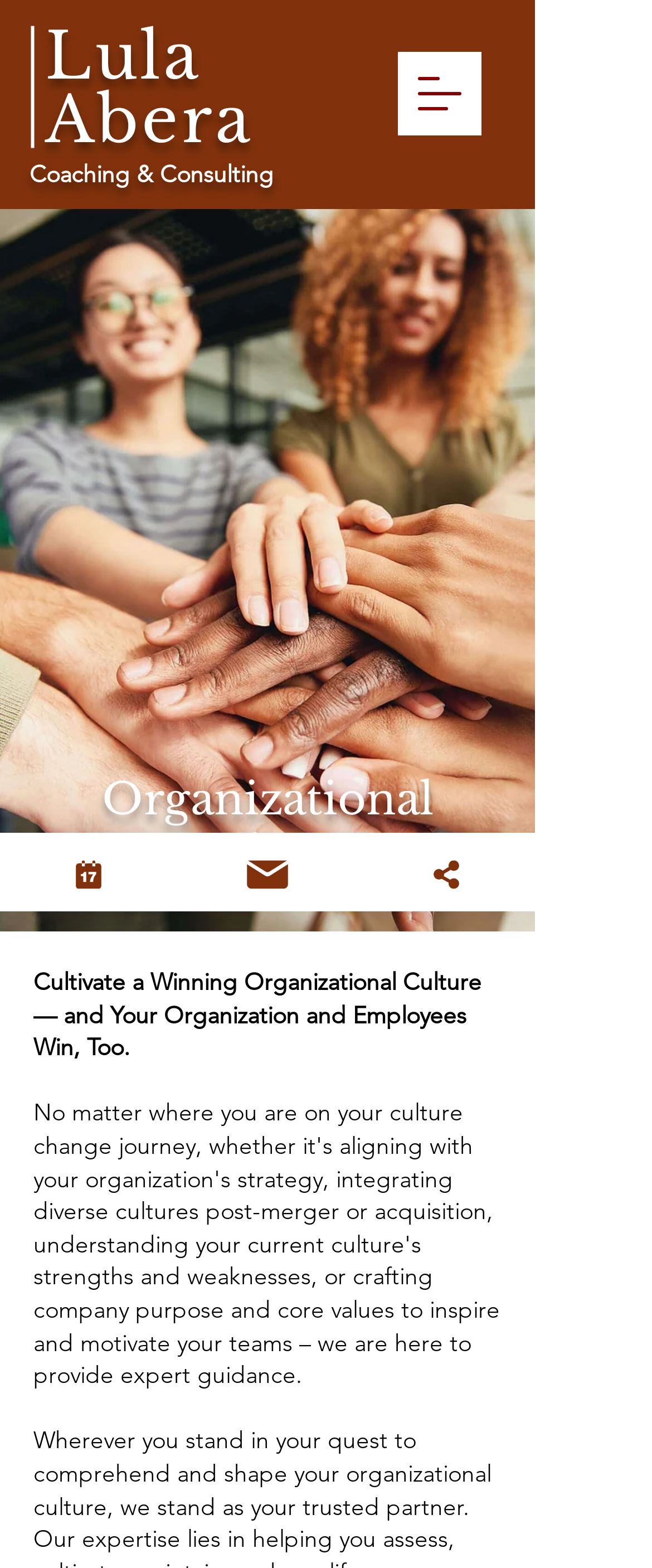Using the information in the image, give a detailed answer to the following question: What is the call-to-action on the webpage?

I found a link element with the text 'Schedule A Call' and bounding box coordinates [0.0, 0.531, 0.274, 0.581], which suggests that it is a call-to-action on the webpage.